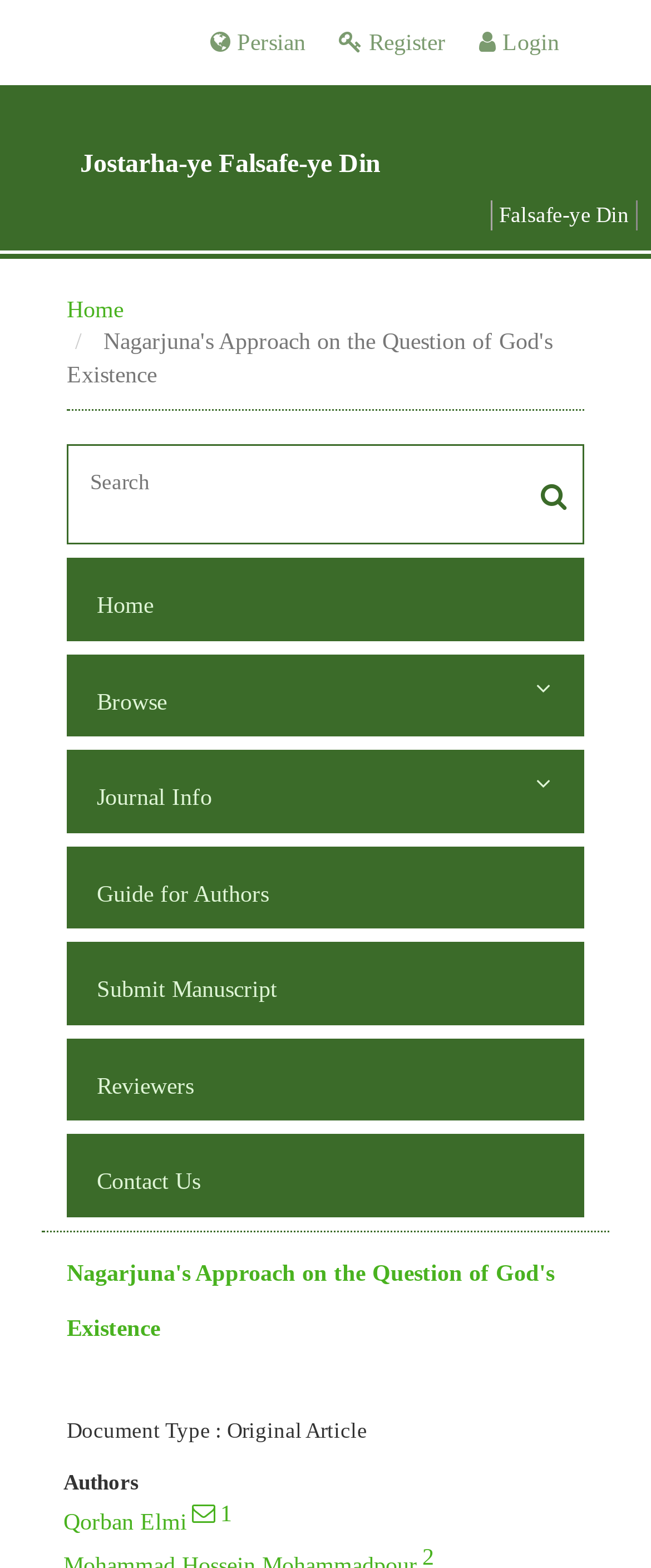Using the details from the image, please elaborate on the following question: What is the purpose of the checkbox at the top left corner?

The checkbox at the top left corner has a bounding box coordinate of [0.105, 0.289, 0.138, 0.303] and its description is 'Home', indicating that it is used to select the 'Home' option.